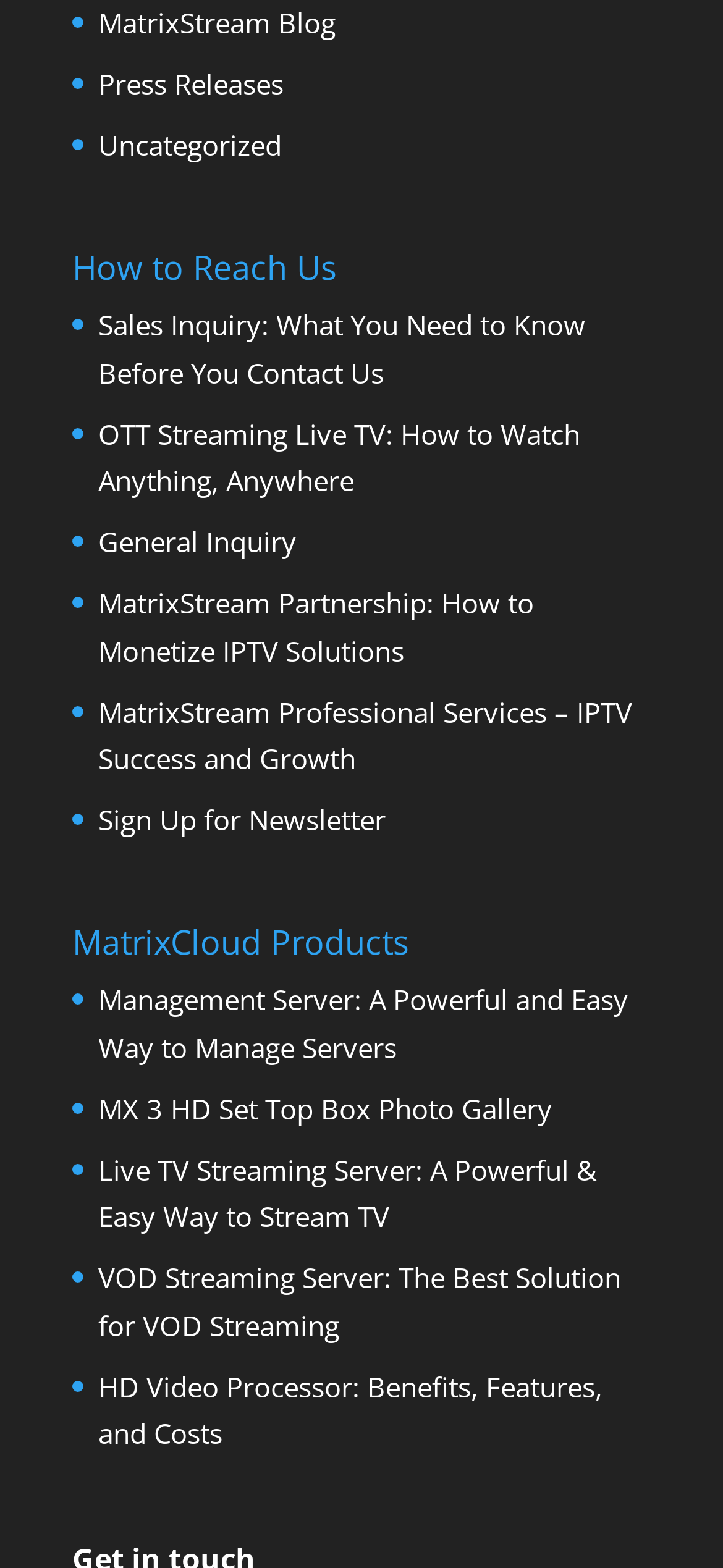How many links are under 'MatrixStream Blog'?
Refer to the screenshot and deliver a thorough answer to the question presented.

I counted the number of links under the 'MatrixStream Blog' section, which includes 'Press Releases', 'Uncategorized', and 7 other links.